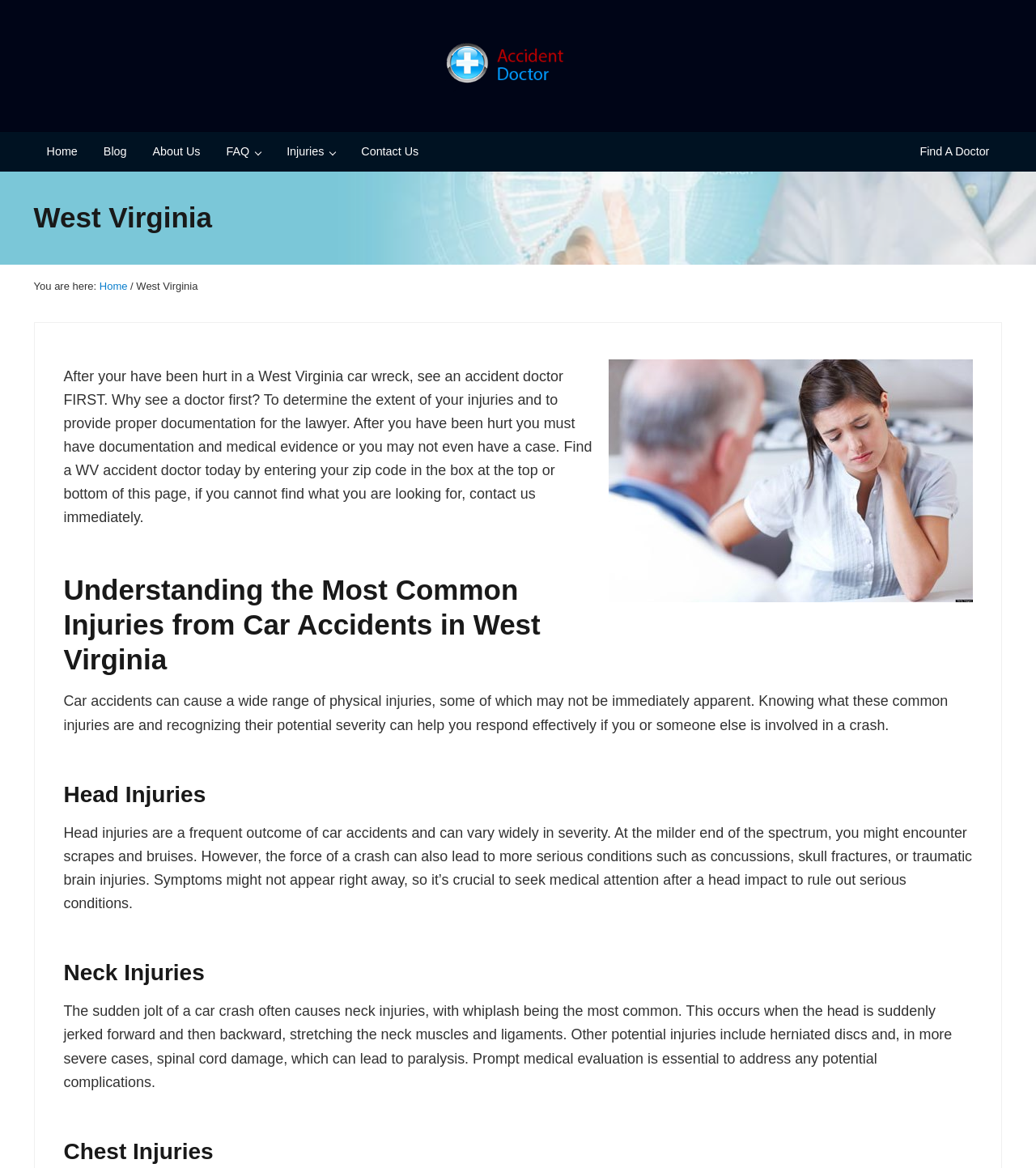Locate the bounding box coordinates of the element to click to perform the following action: 'View the 'Accident Doctor' logo'. The coordinates should be given as four float values between 0 and 1, in the form of [left, top, right, bottom].

[0.43, 0.025, 0.57, 0.087]